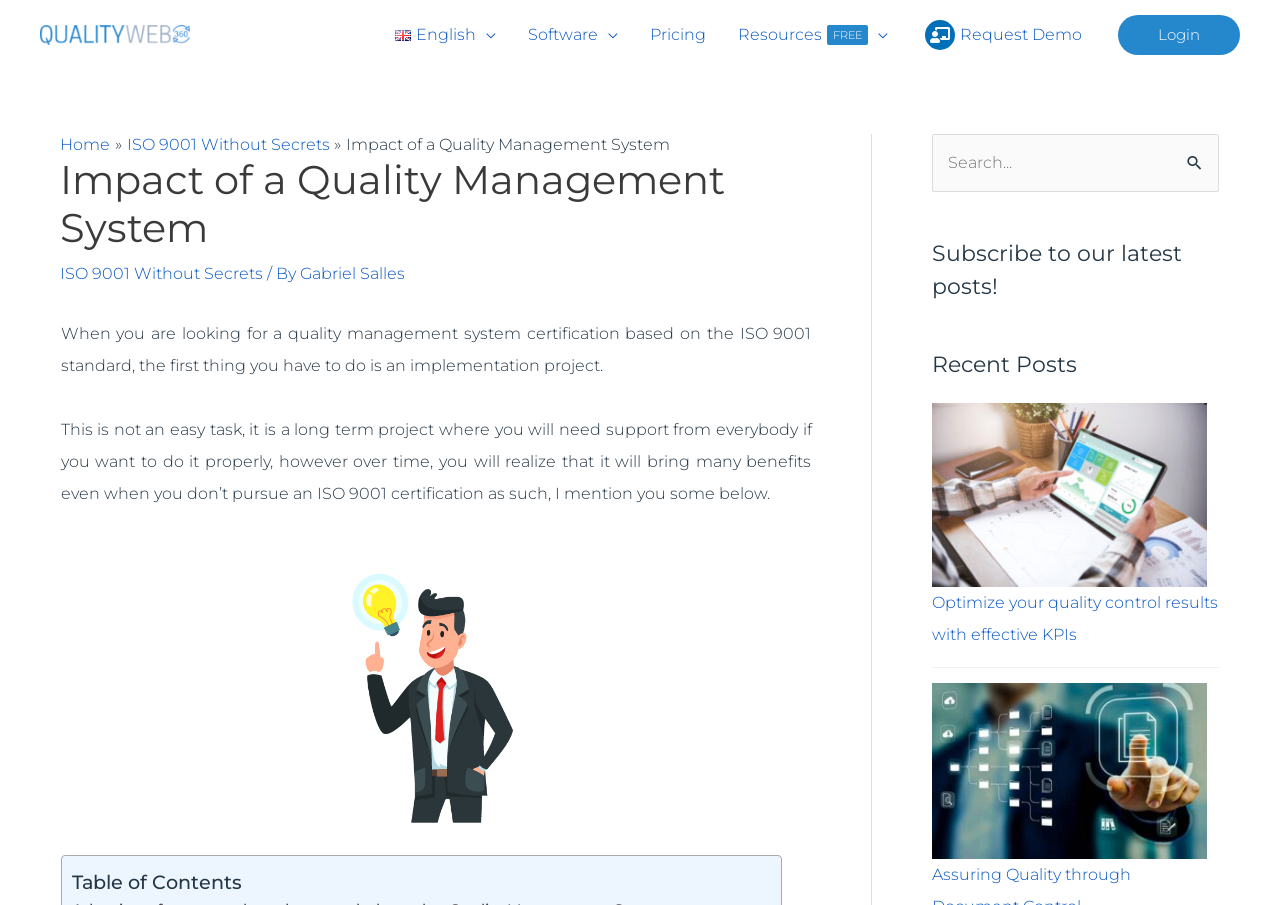Please give a short response to the question using one word or a phrase:
What is the purpose of the 'Menu Toggle' application?

To expand or collapse menu items